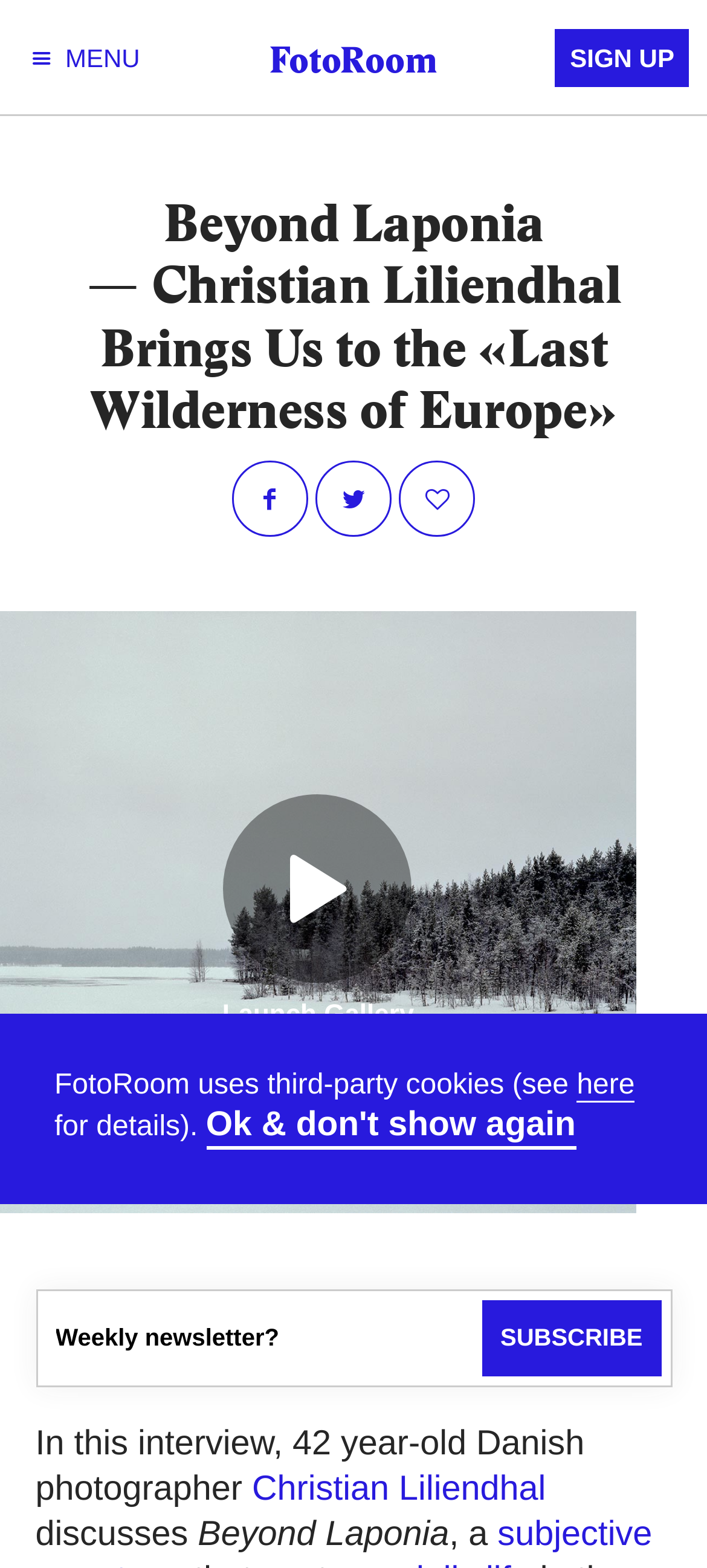Calculate the bounding box coordinates for the UI element based on the following description: "Craig Campbell". Ensure the coordinates are four float numbers between 0 and 1, i.e., [left, top, right, bottom].

None